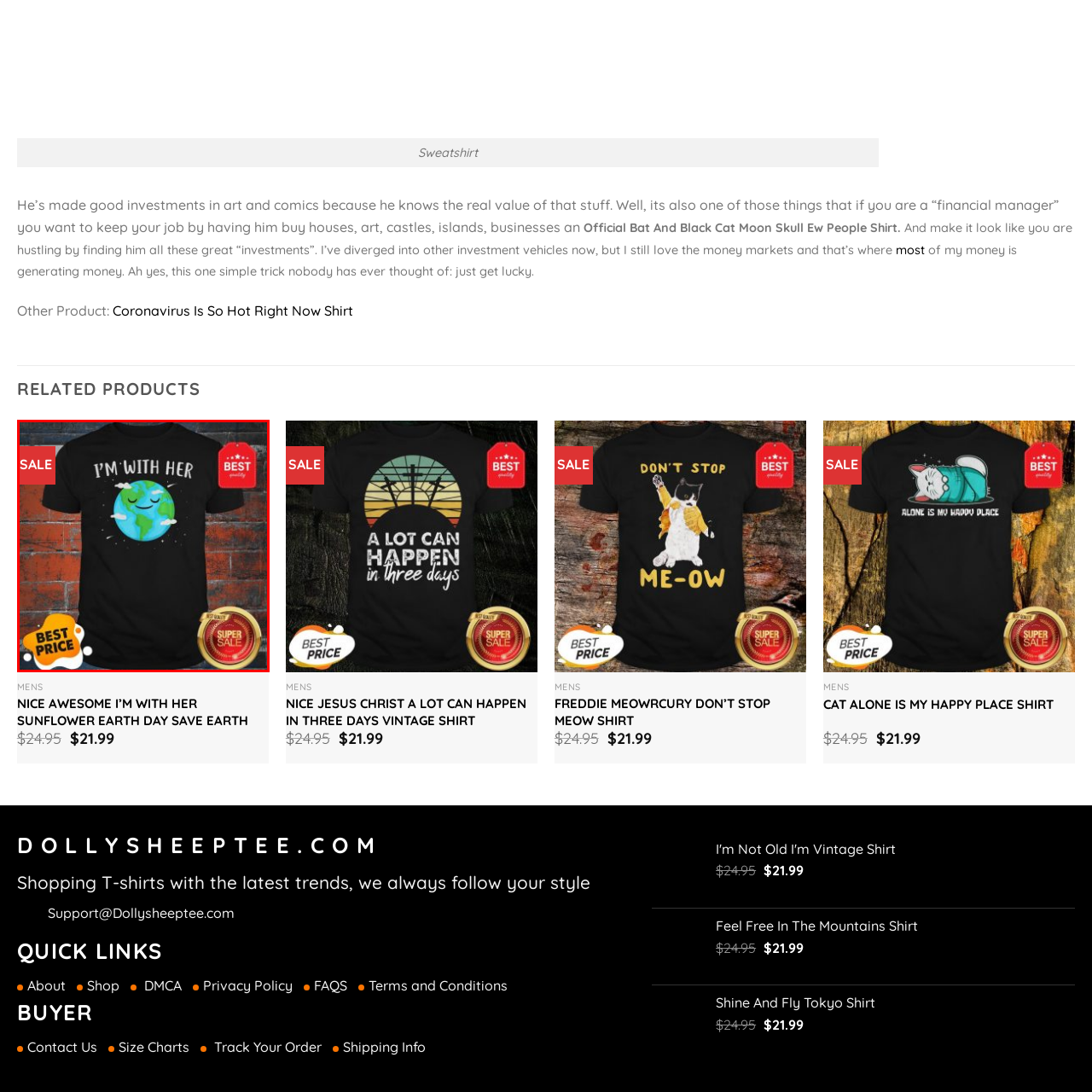Describe in detail the contents of the image highlighted within the red box.

The image showcases a black t-shirt prominently featuring a playful design of the Earth with a smiling face and closed eyes, surrounded by the phrase "I'M WITH HER" above it. This shirt is currently advertised as being on sale, suggested by the visible "SALE" label in the upper left corner. In addition, it highlights selling points such as "BEST PRICE" and "SUPER SALE" badges, along with a "BEST" quality banner in the upper right corner. The backdrop appears to be a textured brick wall, enhancing the informal and trendy vibe of the product. This t-shirt represents a fun and eco-conscious expression, ideal for individuals who resonate with environmental themes.